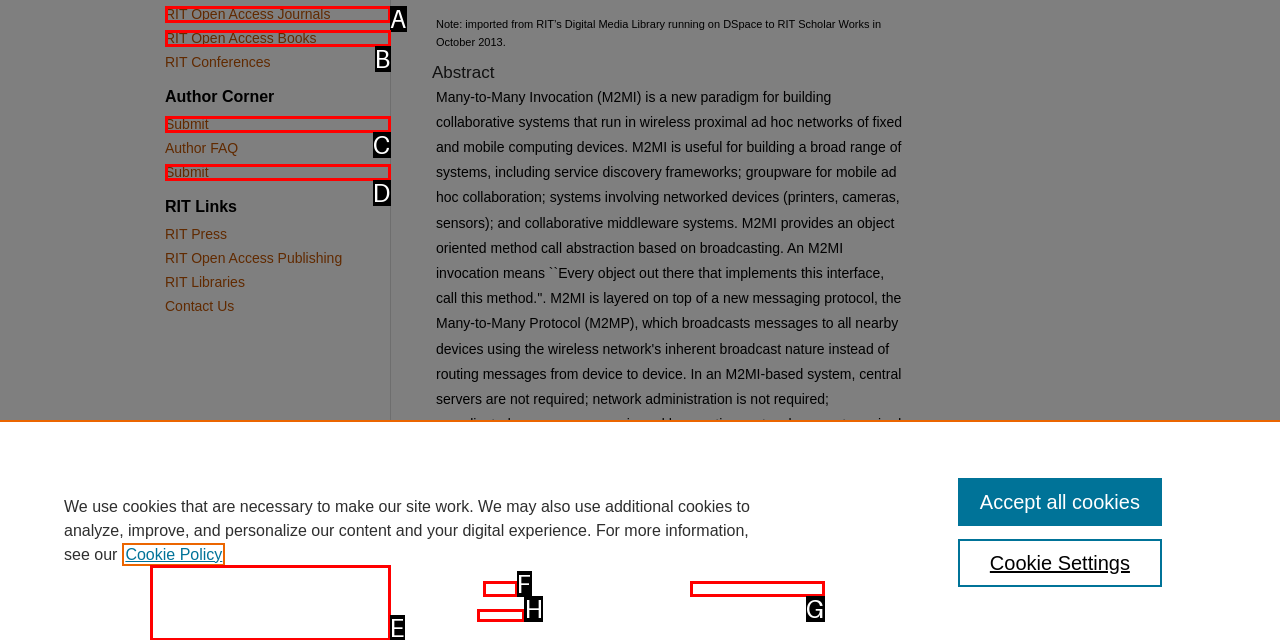Select the HTML element that corresponds to the description: RIT Open Access Journals. Answer with the letter of the matching option directly from the choices given.

A